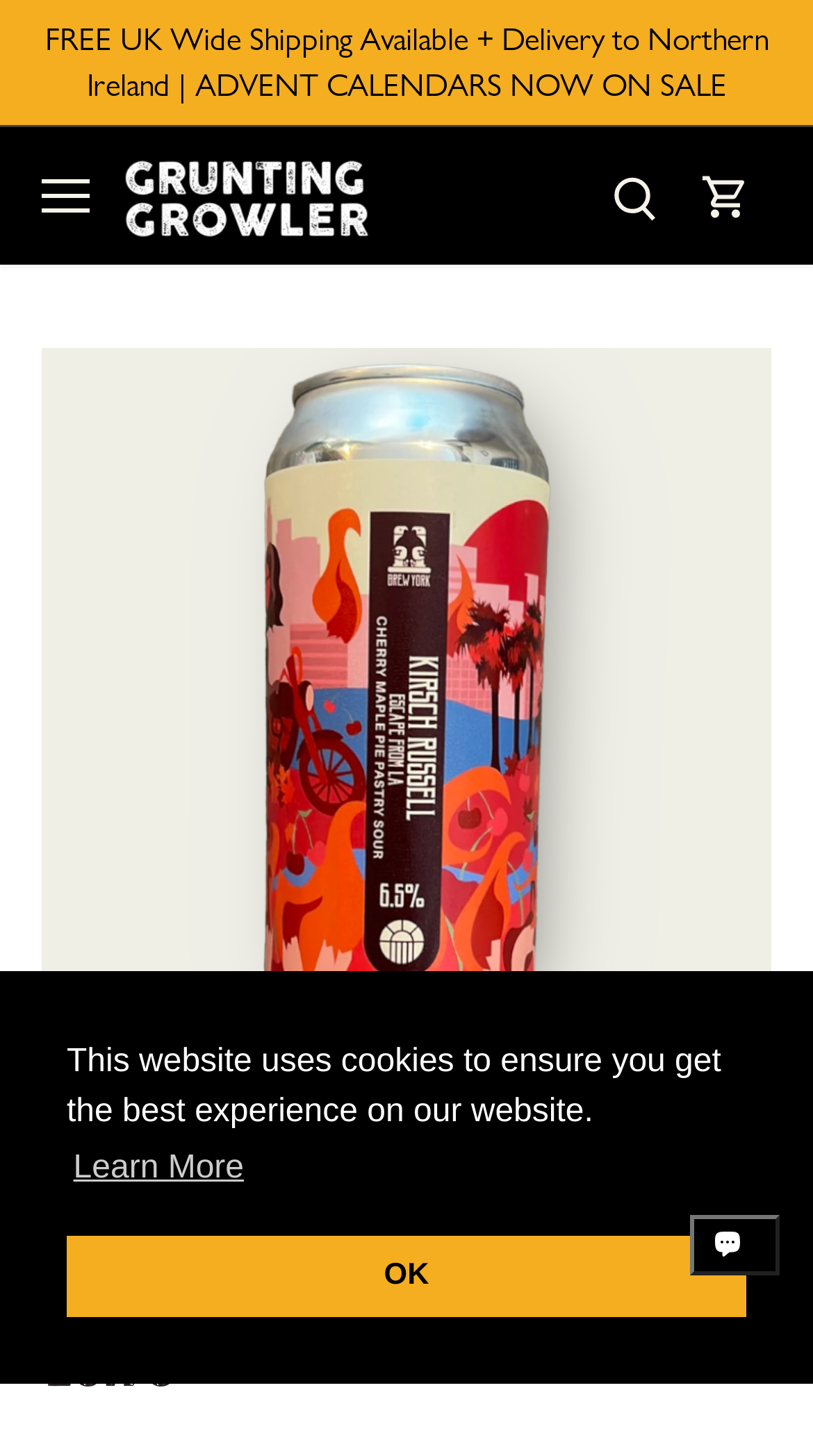Determine the bounding box coordinates for the area you should click to complete the following instruction: "Search".

[0.723, 0.095, 0.836, 0.174]